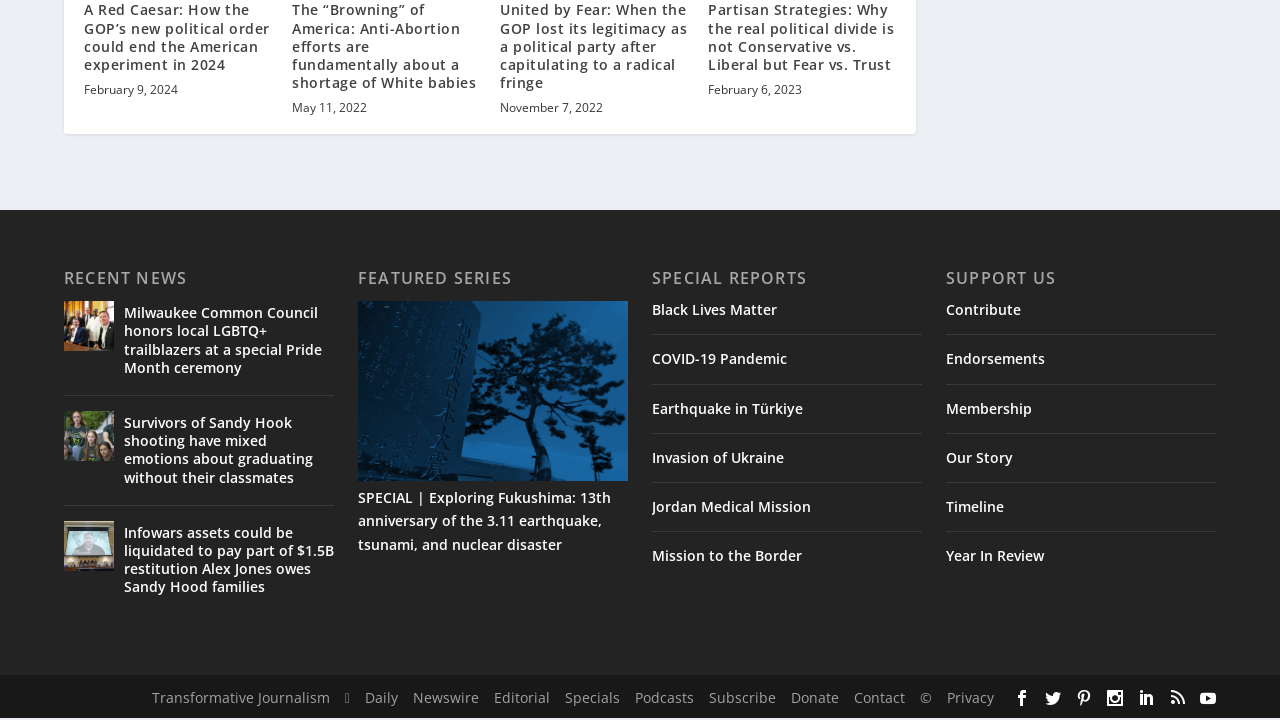Please locate the bounding box coordinates of the element that should be clicked to complete the given instruction: "Learn about Black Lives Matter".

[0.509, 0.399, 0.607, 0.426]